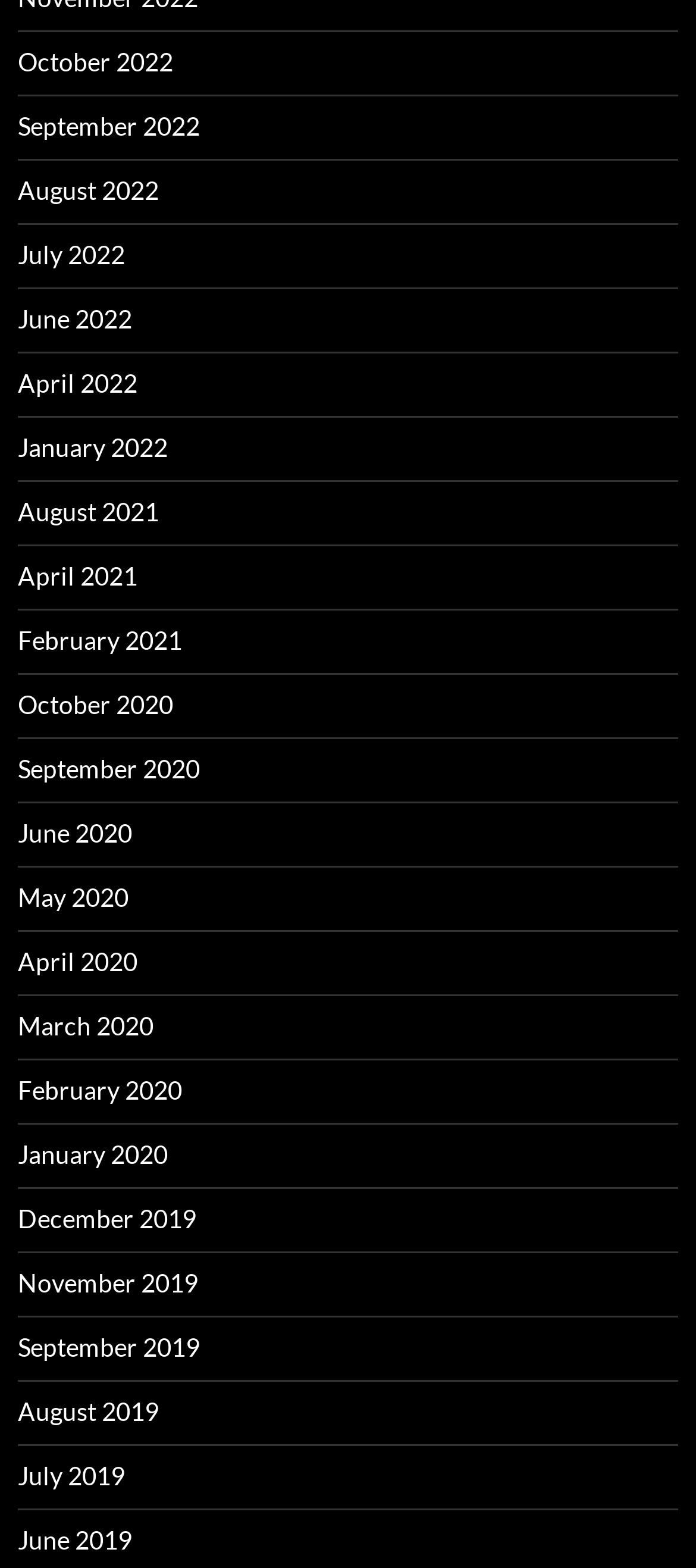How many months are listed from the year 2020?
Please look at the screenshot and answer using one word or phrase.

4